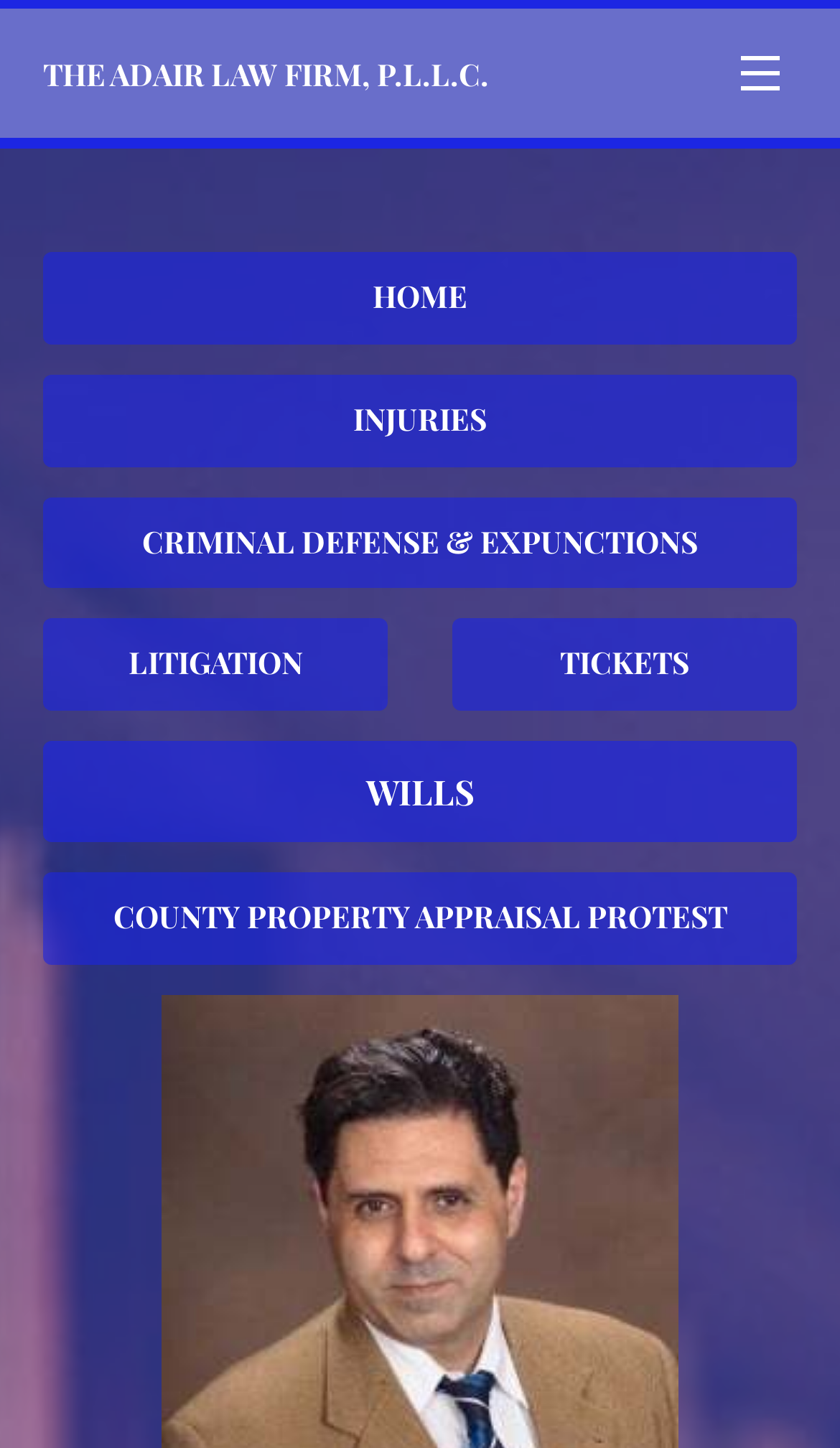Identify the bounding box coordinates of the clickable section necessary to follow the following instruction: "view litigation services". The coordinates should be presented as four float numbers from 0 to 1, i.e., [left, top, right, bottom].

[0.051, 0.427, 0.462, 0.491]